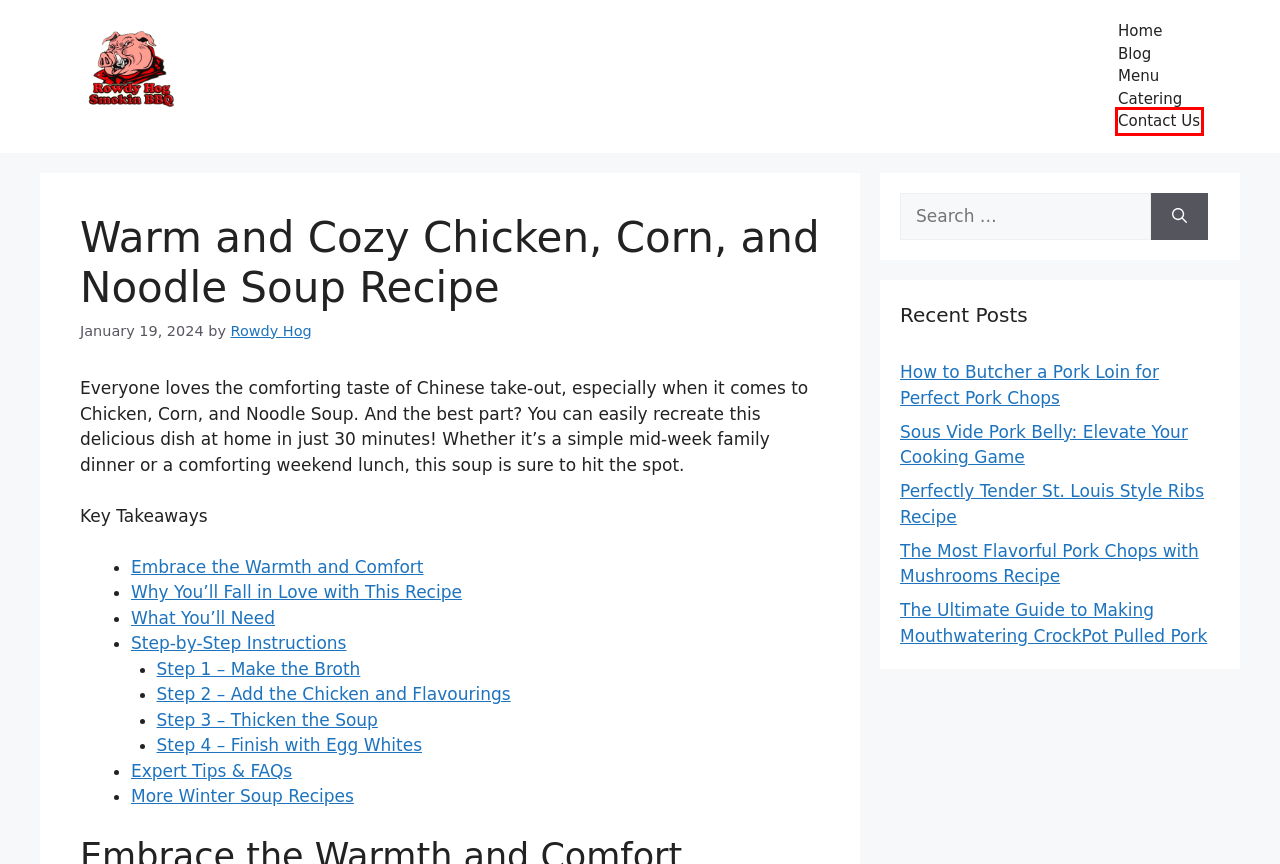Given a webpage screenshot featuring a red rectangle around a UI element, please determine the best description for the new webpage that appears after the element within the bounding box is clicked. The options are:
A. Catering - Rowdy Hog Smokin BBQ
B. Rowdy Hog Smokin BBQ - Best Restaurant In Sioux Falls, SD
C. Menu - Rowdy Hog Smokin BBQ
D. The Ultimate Guide to Making Mouthwatering CrockPot Pulled Pork - Rowdy Hog Smokin BBQ
E. Sous Vide Pork Belly: Elevate Your Cooking Game - Rowdy Hog Smokin BBQ
F. Perfectly Tender St. Louis Style Ribs Recipe - Rowdy Hog Smokin BBQ
G. Contact Us - Rowdy Hog Smokin BBQ
H. How to Butcher a Pork Loin for Perfect Pork Chops - Rowdy Hog Smokin BBQ

G